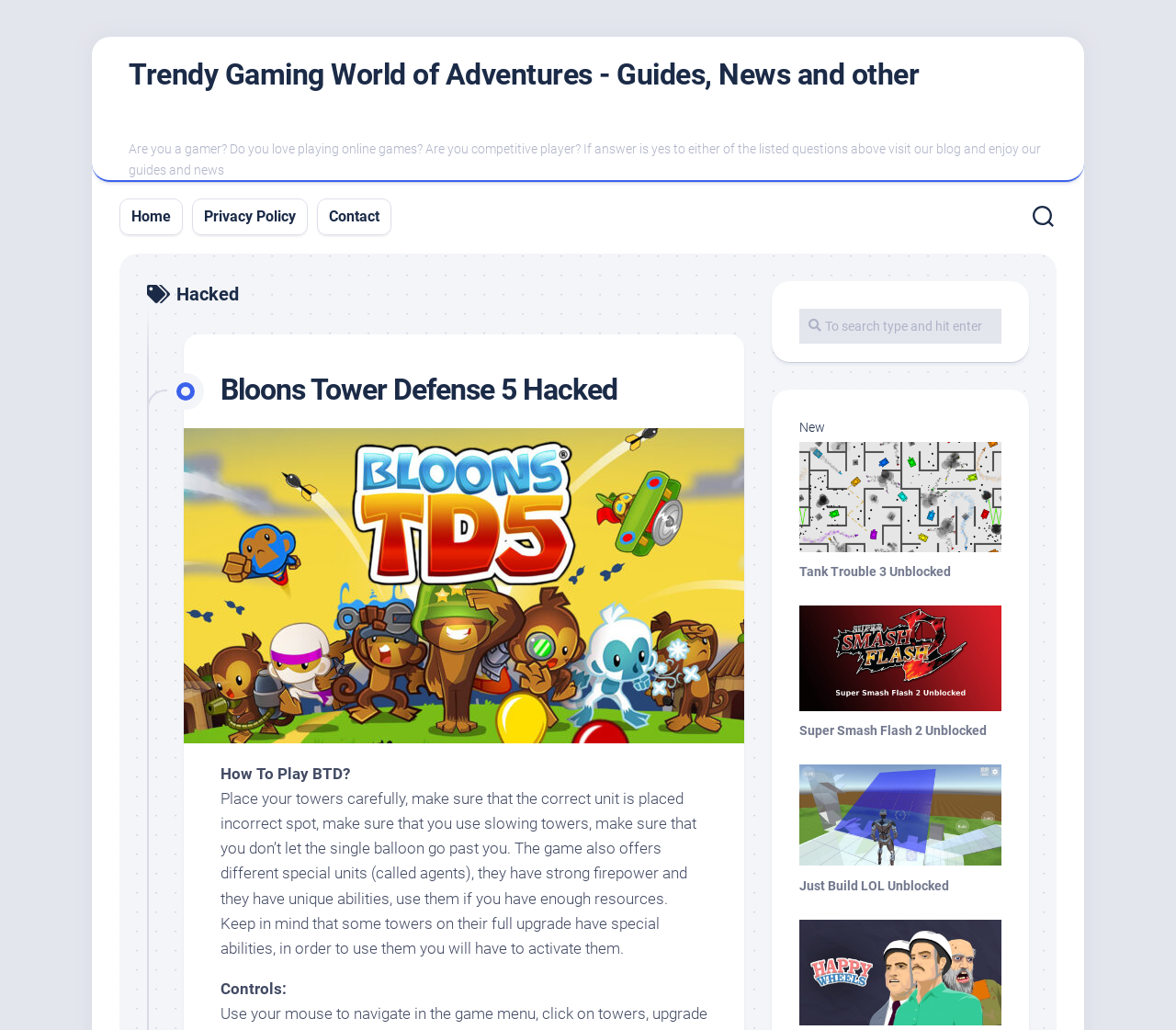Please locate the UI element described by "Just Build LOL Unblocked" and provide its bounding box coordinates.

[0.68, 0.853, 0.807, 0.867]